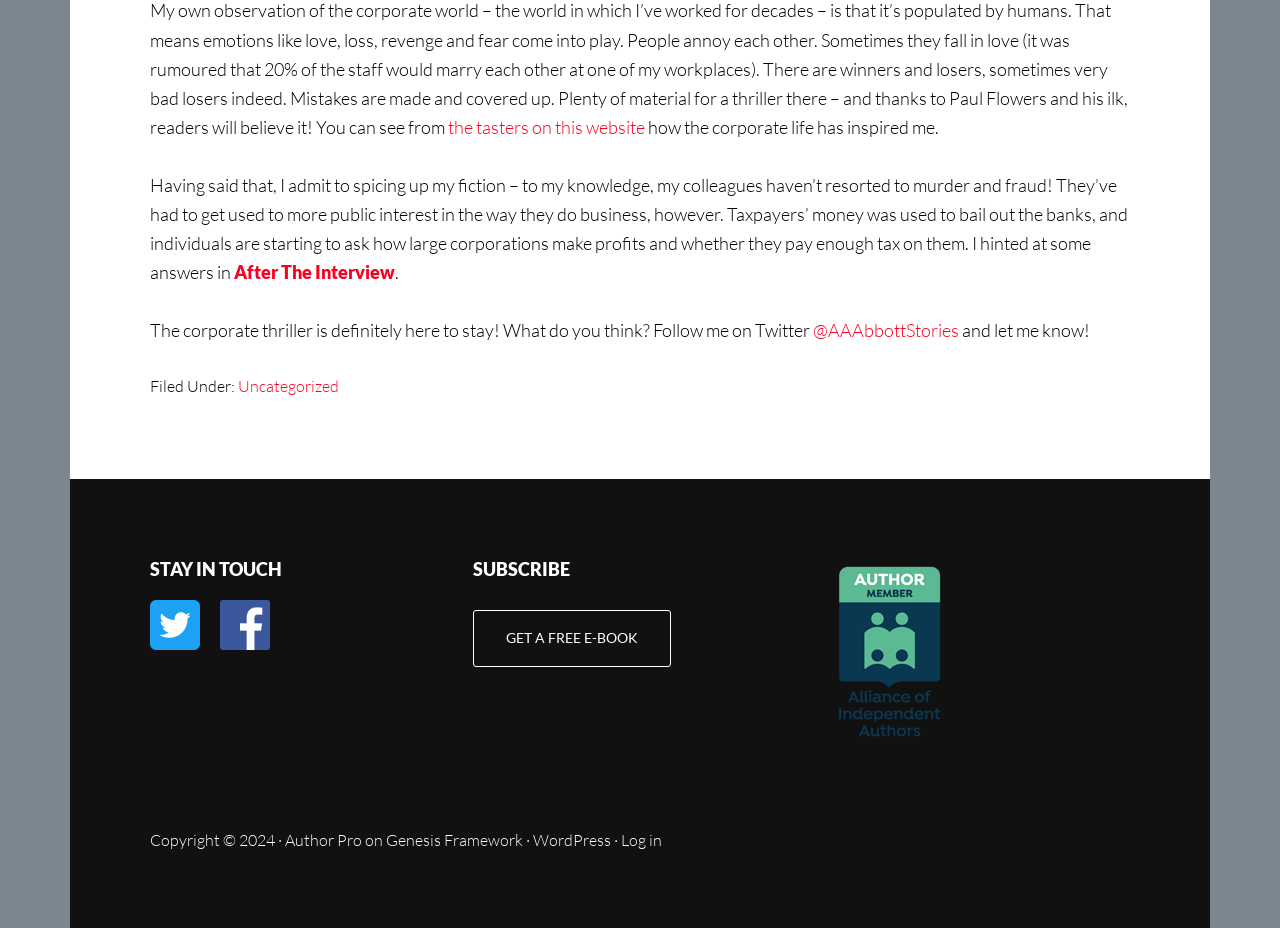Extract the bounding box coordinates for the described element: "@AAAbbottStories". The coordinates should be represented as four float numbers between 0 and 1: [left, top, right, bottom].

[0.635, 0.343, 0.752, 0.367]